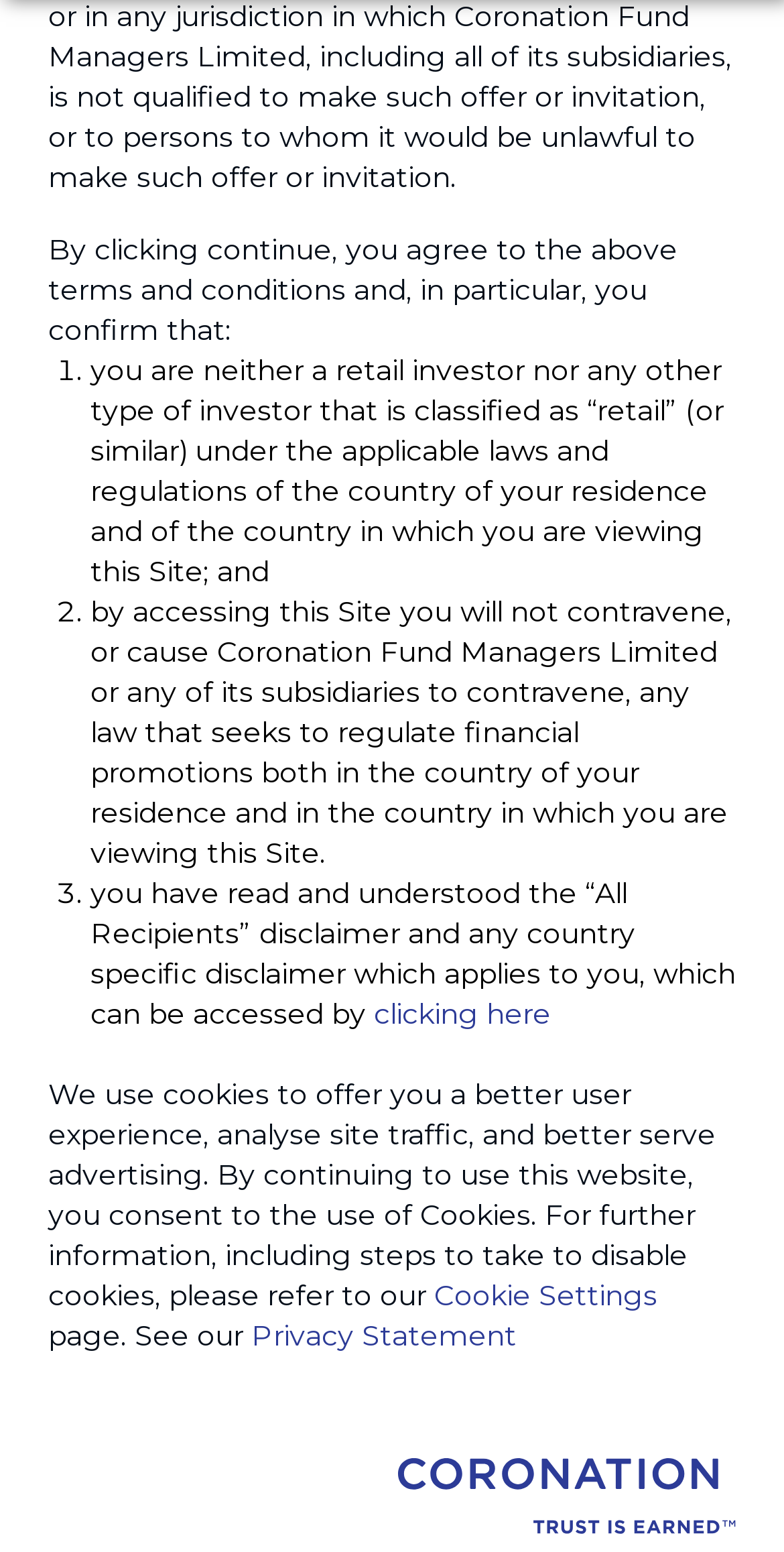What is the name of the company associated with this website?
Please provide a single word or phrase as your answer based on the screenshot.

Coronation Fund Managers Limited